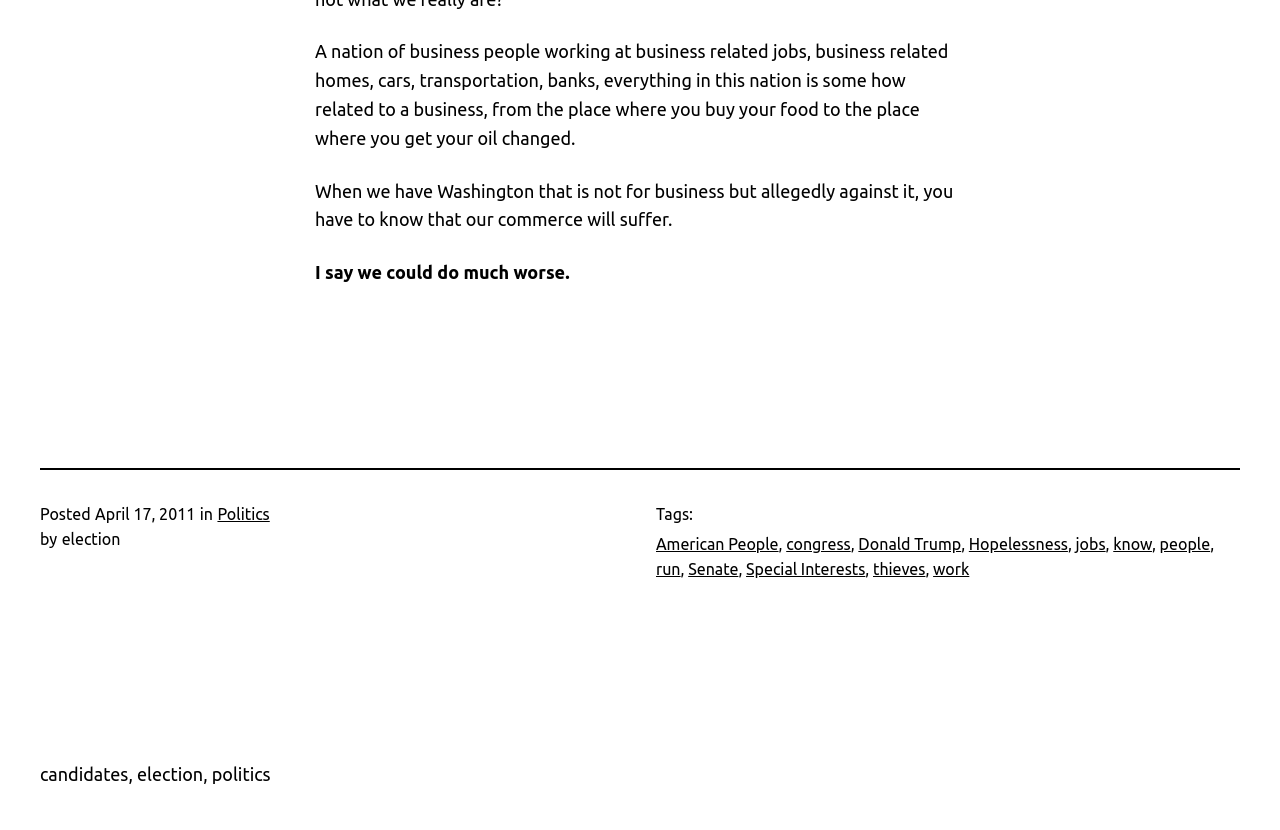Could you highlight the region that needs to be clicked to execute the instruction: "Click the link to view posts tagged with 'American People'"?

[0.512, 0.644, 0.608, 0.666]